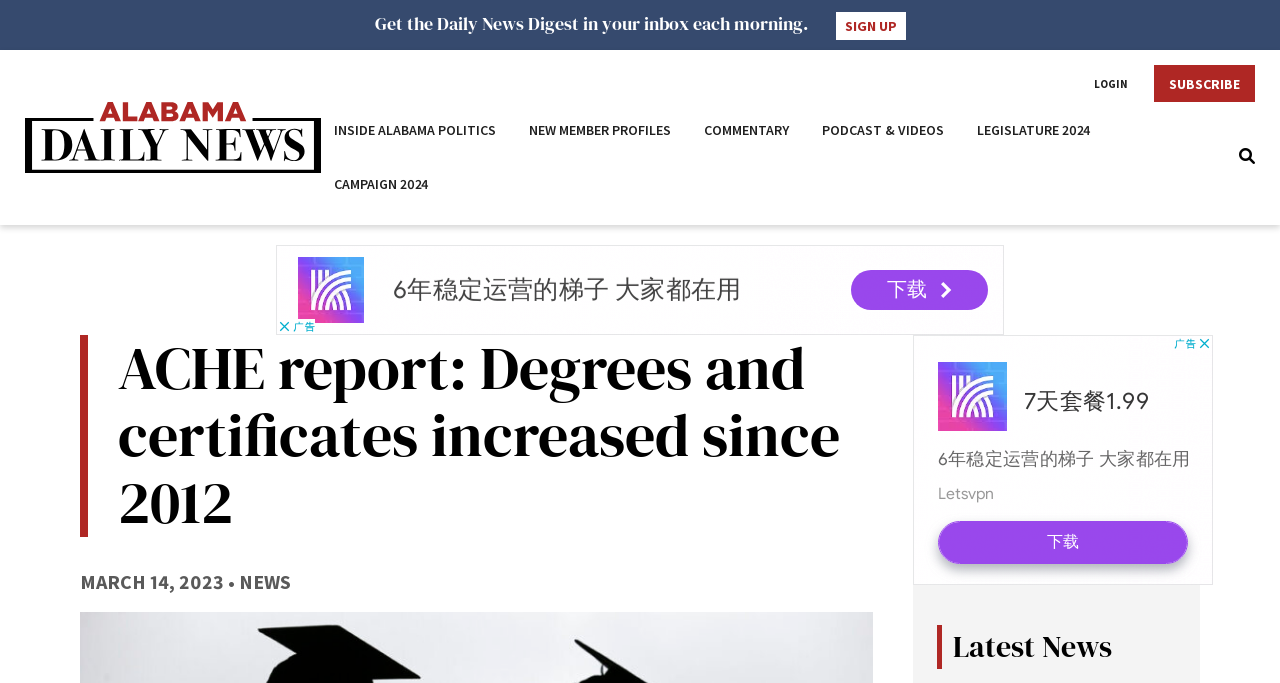Pinpoint the bounding box coordinates of the clickable element needed to complete the instruction: "Read the latest news". The coordinates should be provided as four float numbers between 0 and 1: [left, top, right, bottom].

[0.732, 0.915, 0.919, 0.98]